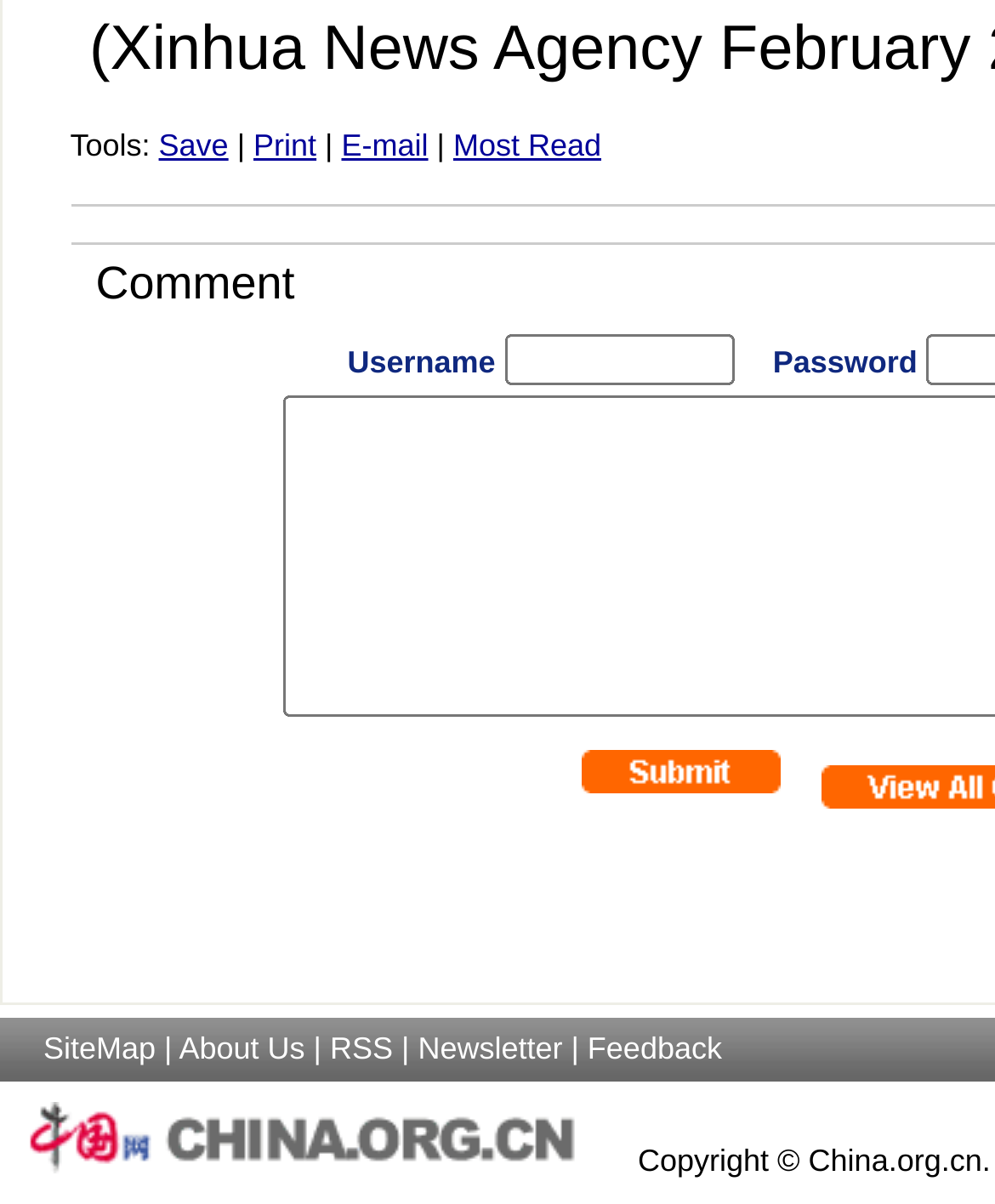Provide a short answer using a single word or phrase for the following question: 
What is the last link at the bottom of the page?

Feedback